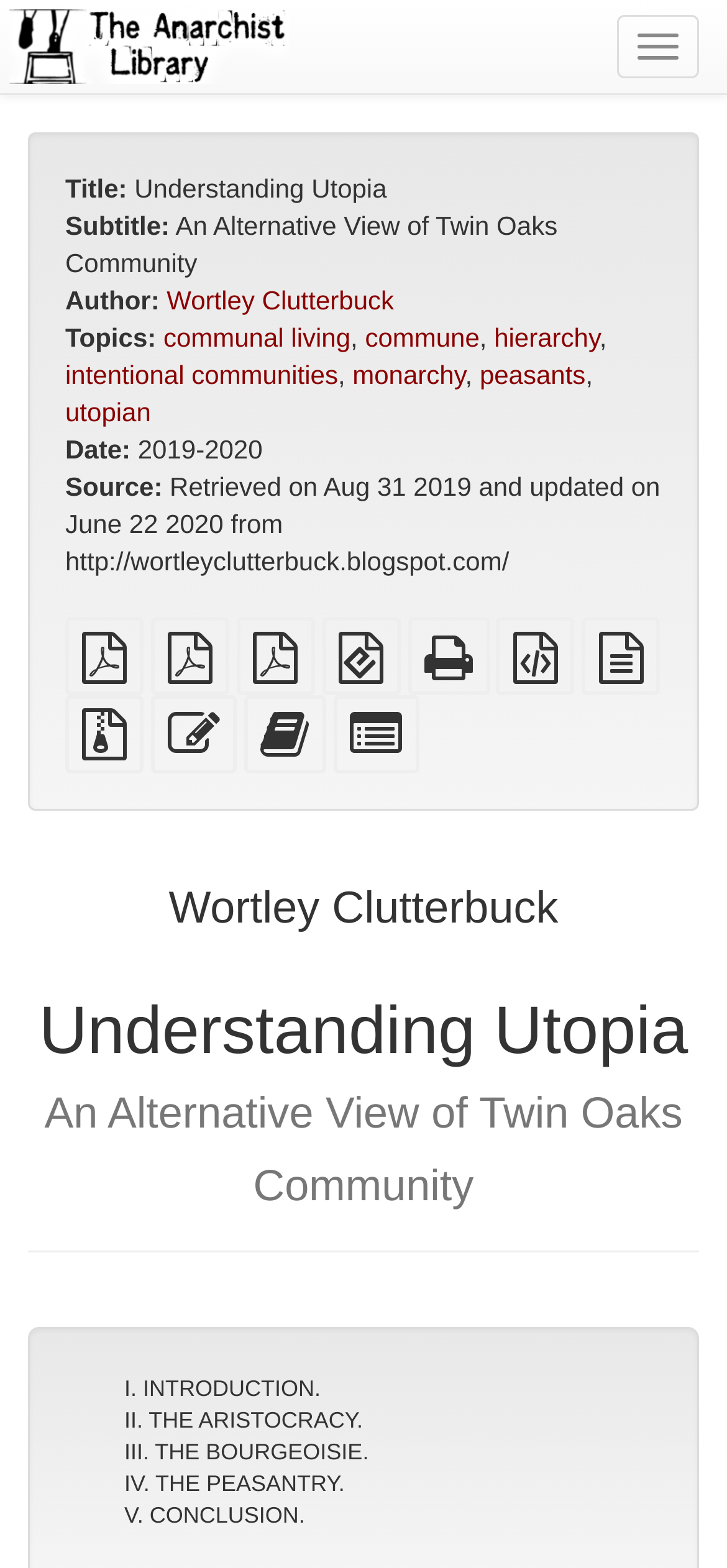Please identify the bounding box coordinates of the element that needs to be clicked to perform the following instruction: "Visit The Anarchist Library".

[0.0, 0.019, 0.41, 0.038]